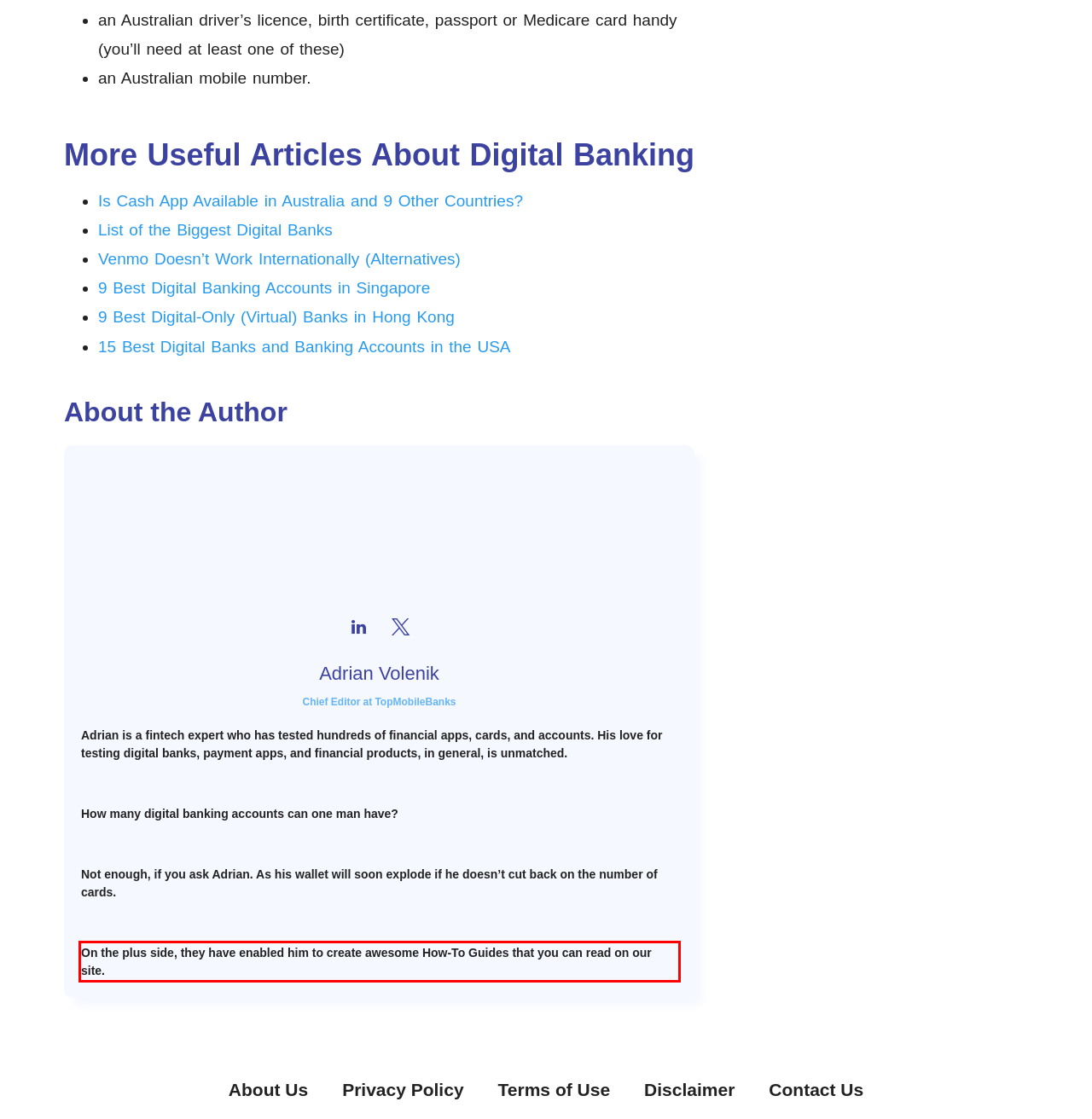You are presented with a screenshot containing a red rectangle. Extract the text found inside this red bounding box.

On the plus side, they have enabled him to create awesome How-To Guides that you can read on our site.